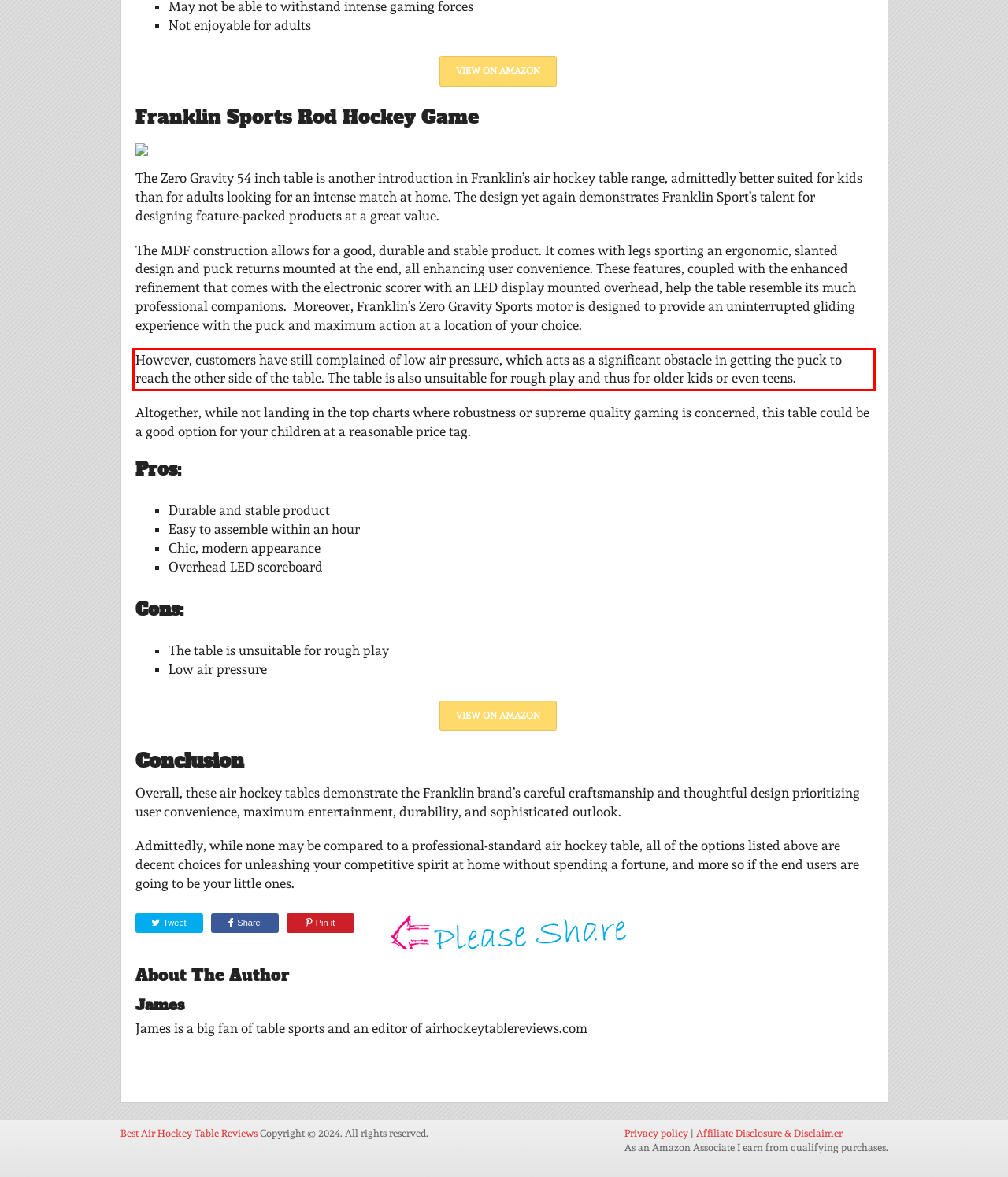Given a webpage screenshot, identify the text inside the red bounding box using OCR and extract it.

However, customers have still complained of low air pressure, which acts as a significant obstacle in getting the puck to reach the other side of the table. The table is also unsuitable for rough play and thus for older kids or even teens.